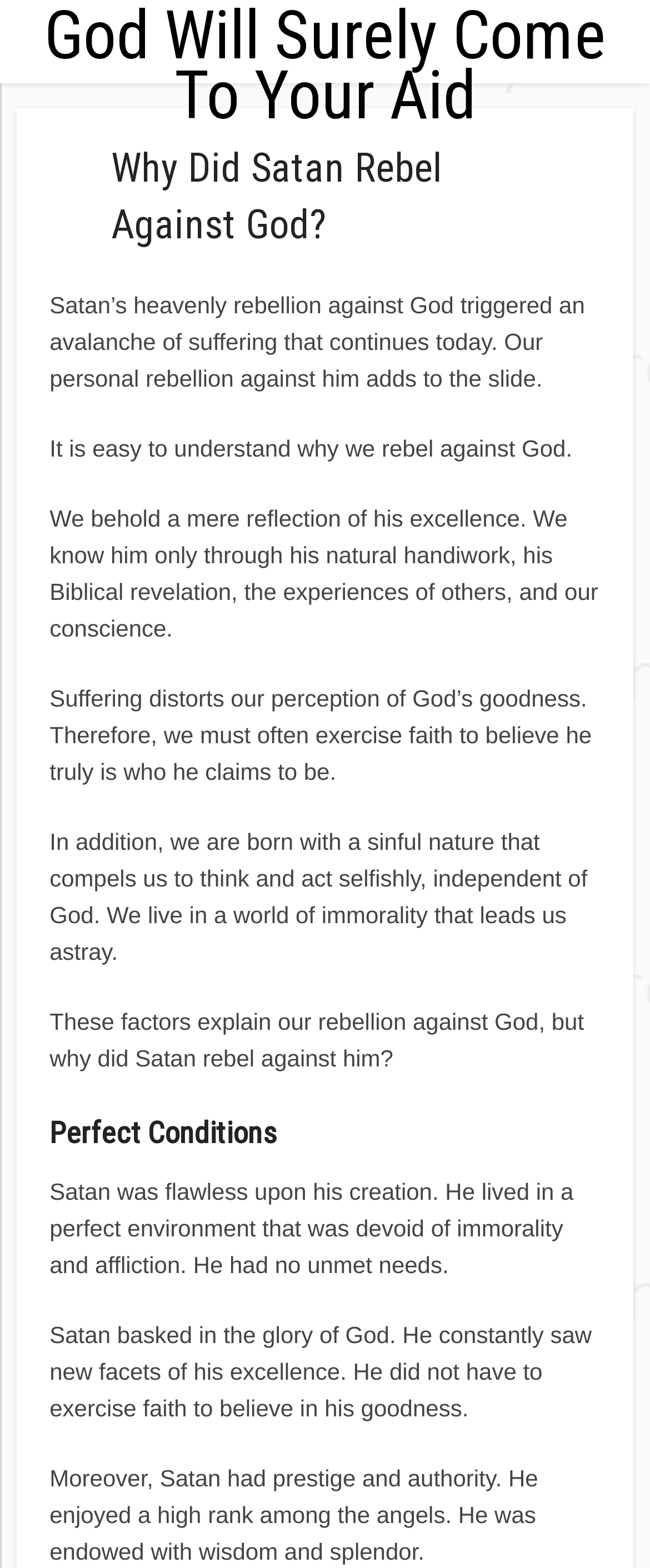What is the title or heading displayed on the webpage?

Why Did Satan Rebel Against God?